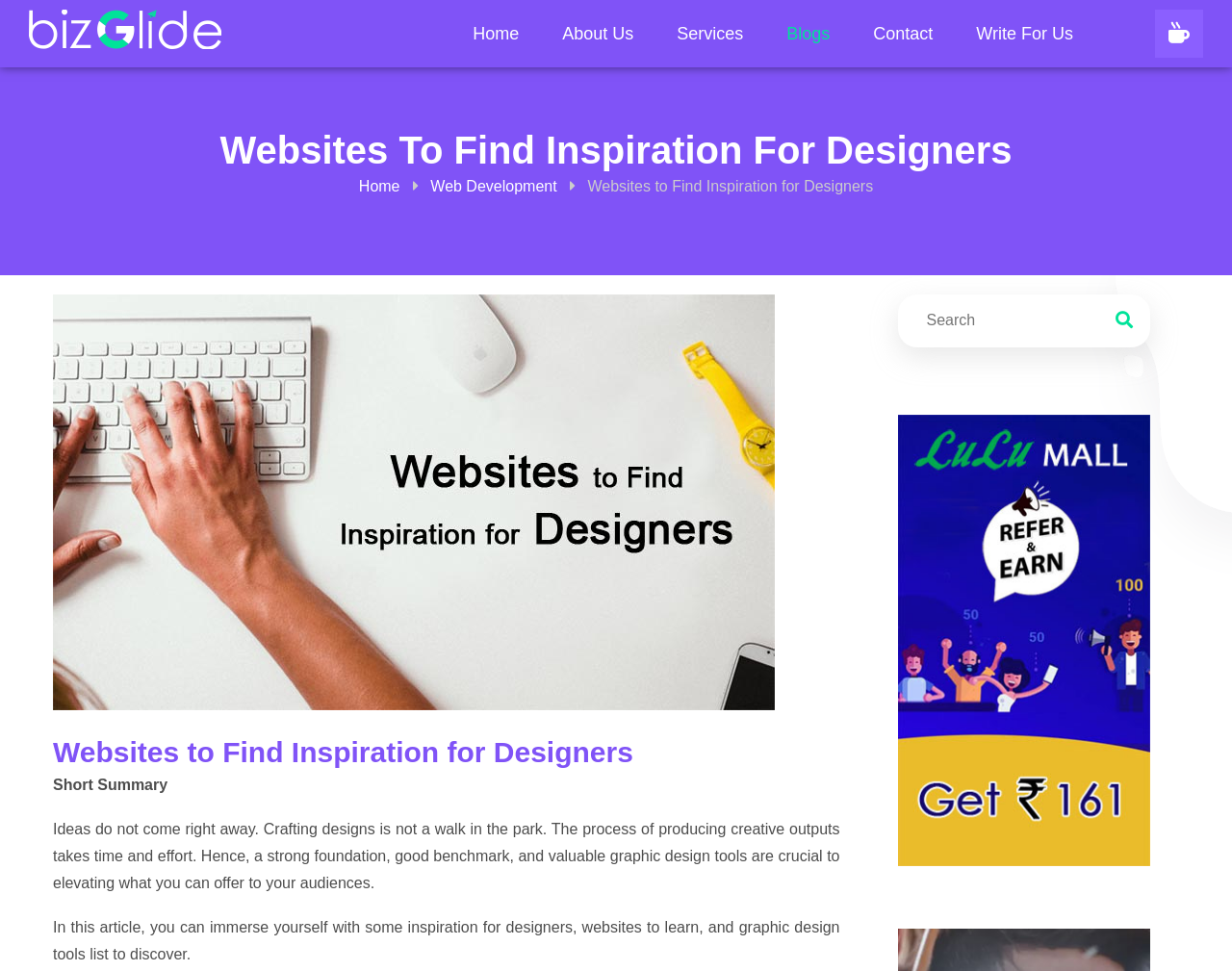Locate the bounding box coordinates of the area that needs to be clicked to fulfill the following instruction: "Search for something". The coordinates should be in the format of four float numbers between 0 and 1, namely [left, top, right, bottom].

[0.891, 0.303, 0.934, 0.358]